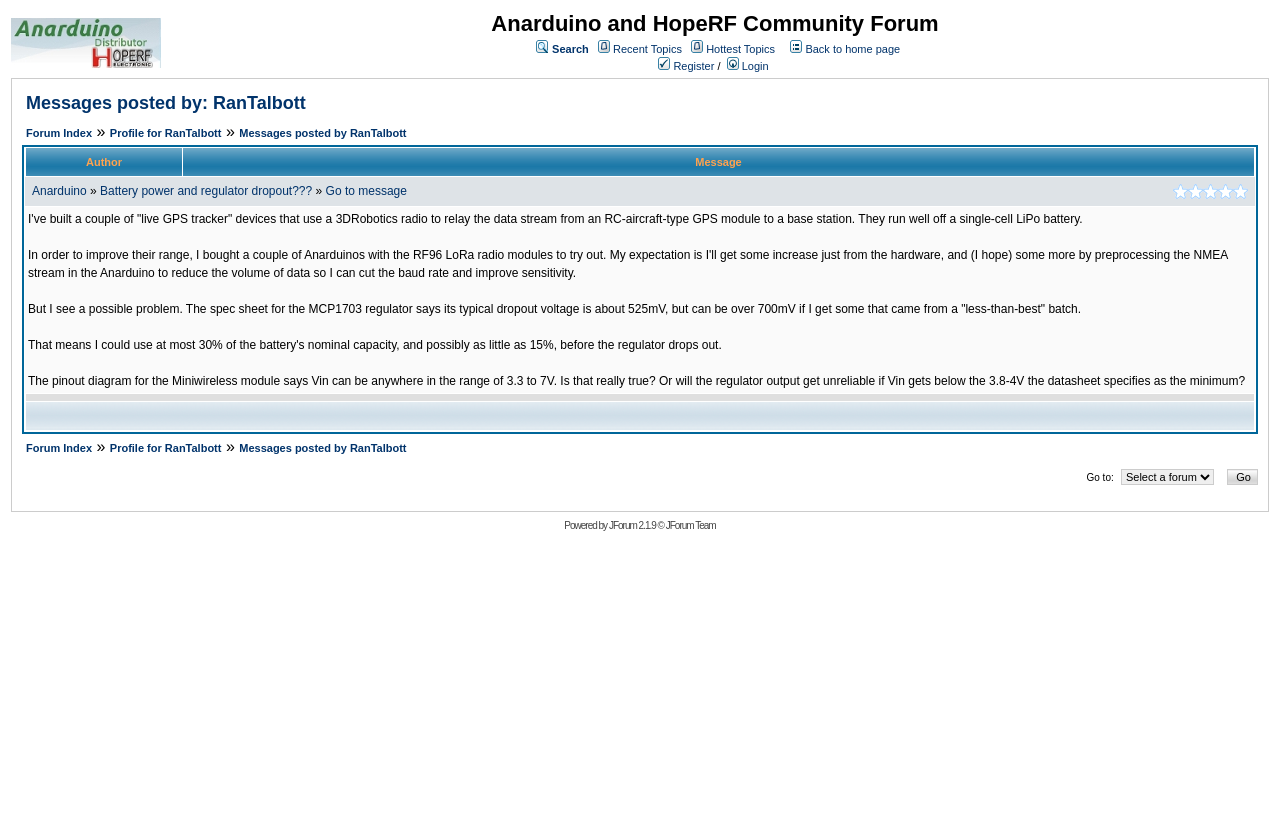Using the details from the image, please elaborate on the following question: What is the name of the forum?

The name of the forum can be found in the top navigation bar, where it is written as 'Anarduino and HopeRF Community Forum'.